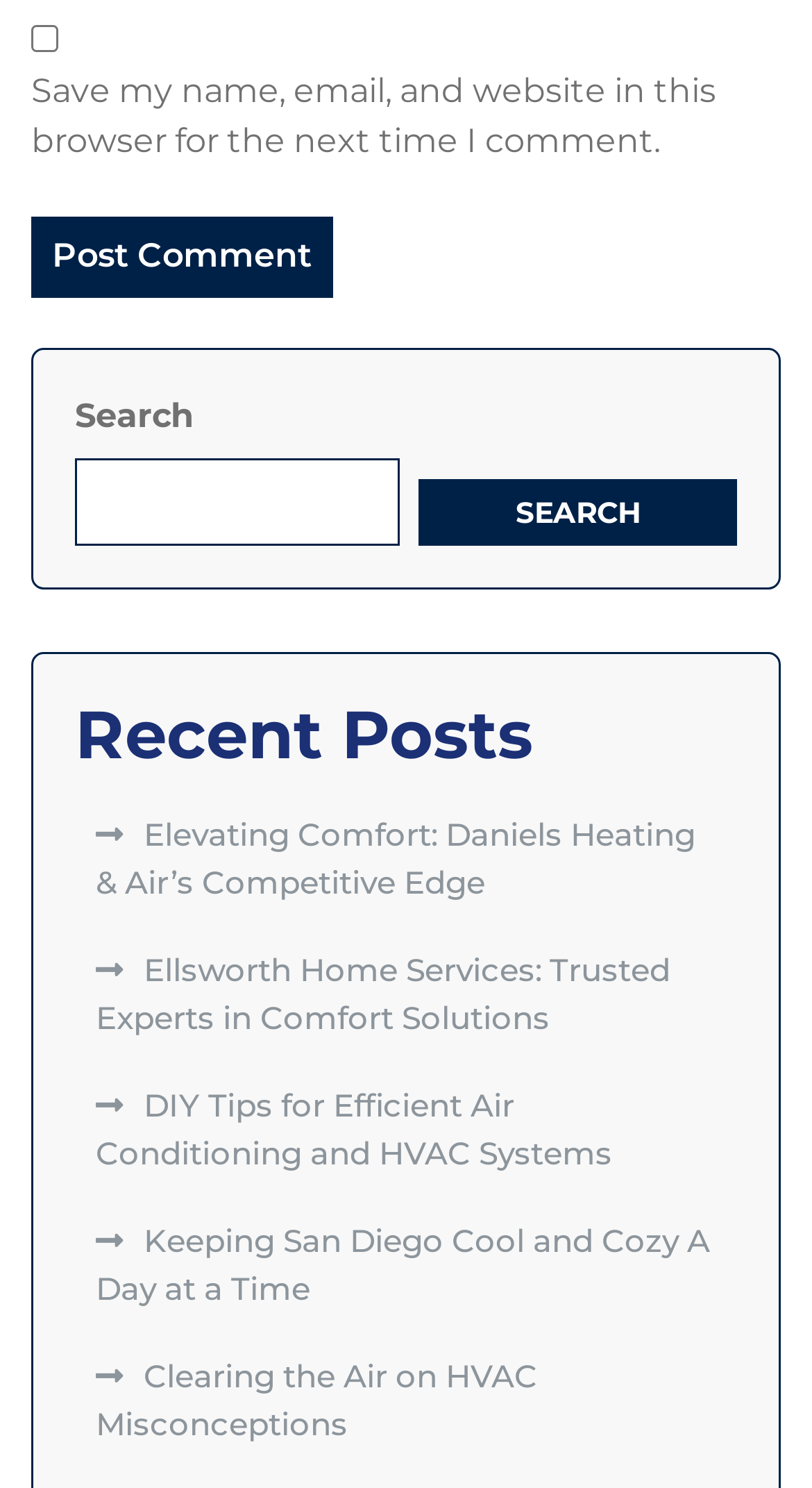Answer this question in one word or a short phrase: What is the search bar used for?

Search website